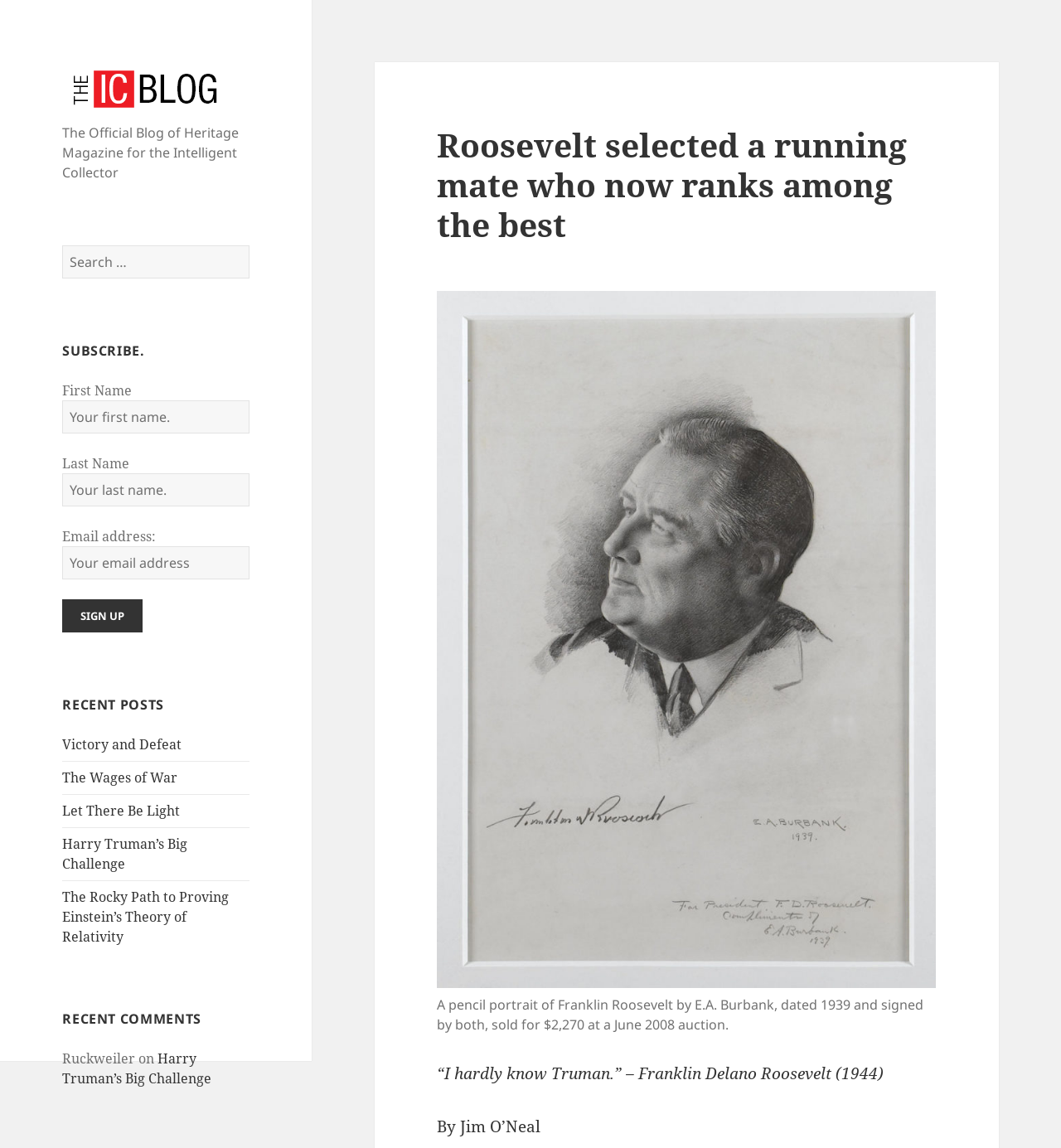Can you find the bounding box coordinates for the element to click on to achieve the instruction: "Search for something"?

[0.059, 0.213, 0.235, 0.242]